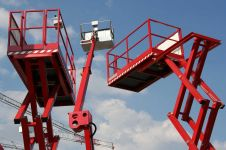What type of tasks require the use of cherry pickers?
Answer the question with as much detail as possible.

Cherry pickers are utilized in various tasks that require working at height, such as construction, maintenance, and outdoor events, which necessitate the use of elevated working platforms.